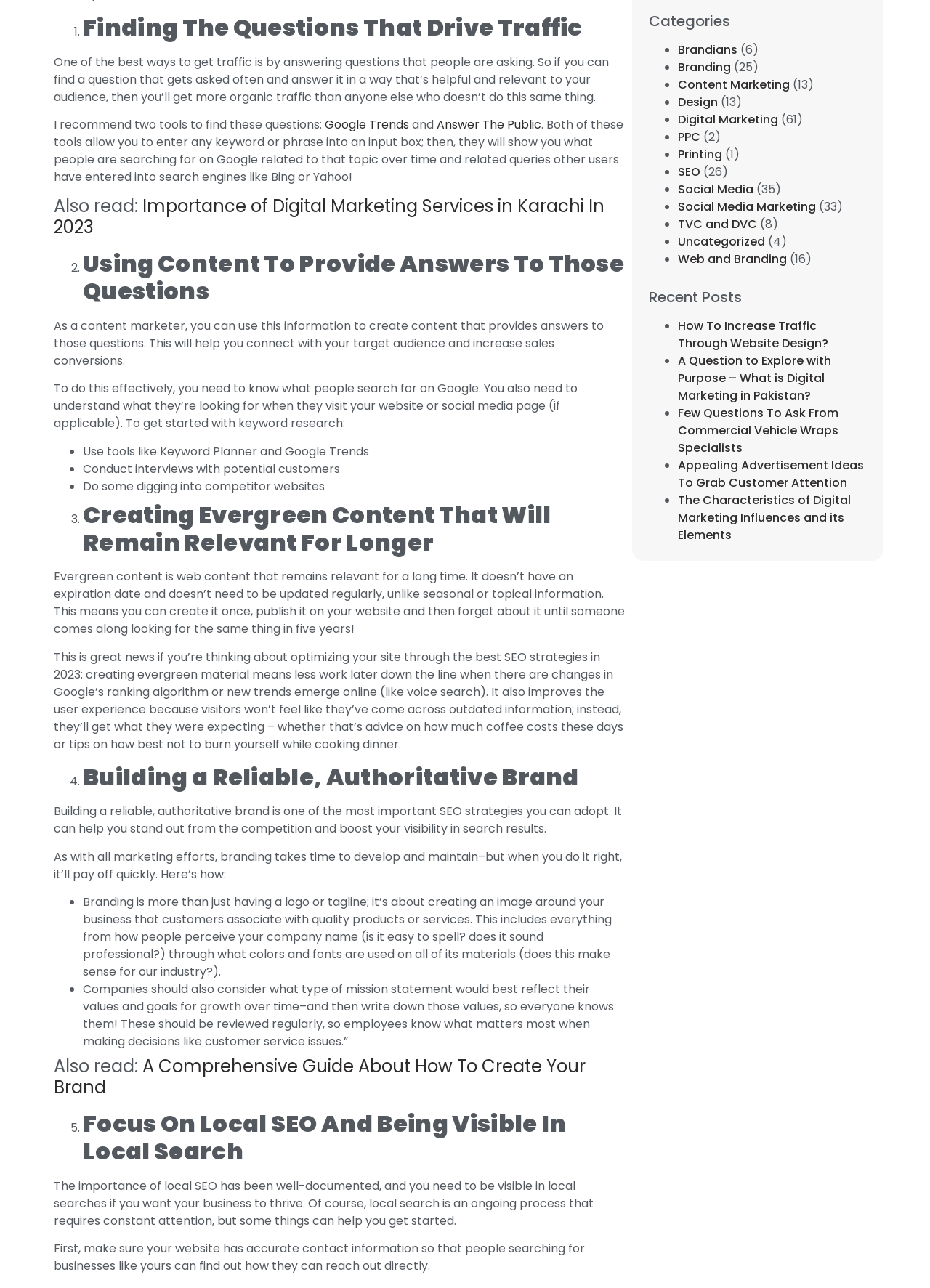Please provide the bounding box coordinates for the UI element as described: "Social Media Marketing". The coordinates must be four floats between 0 and 1, represented as [left, top, right, bottom].

[0.729, 0.154, 0.878, 0.167]